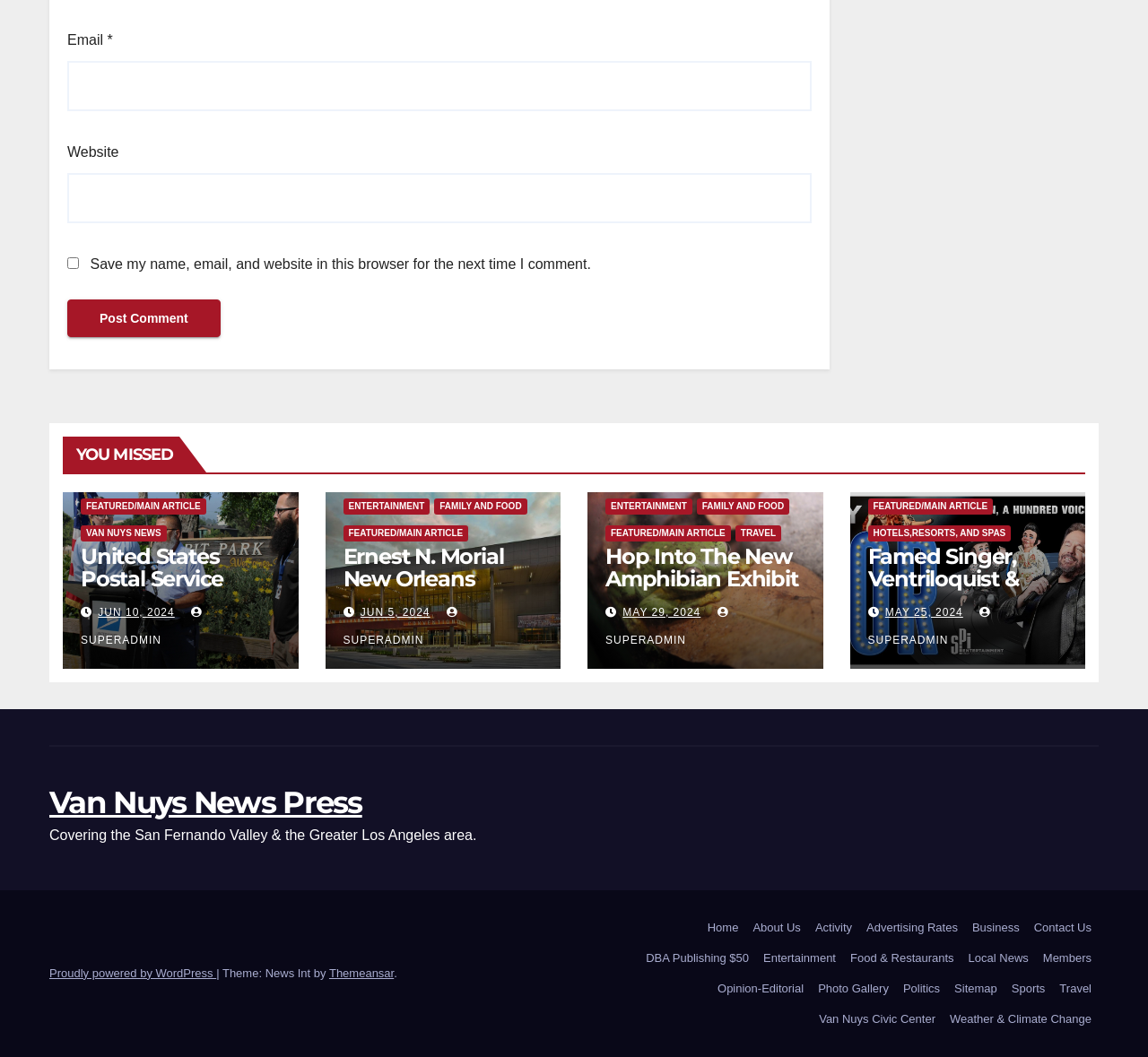What categories are available in the top menu?
Using the image, give a concise answer in the form of a single word or short phrase.

Multiple categories